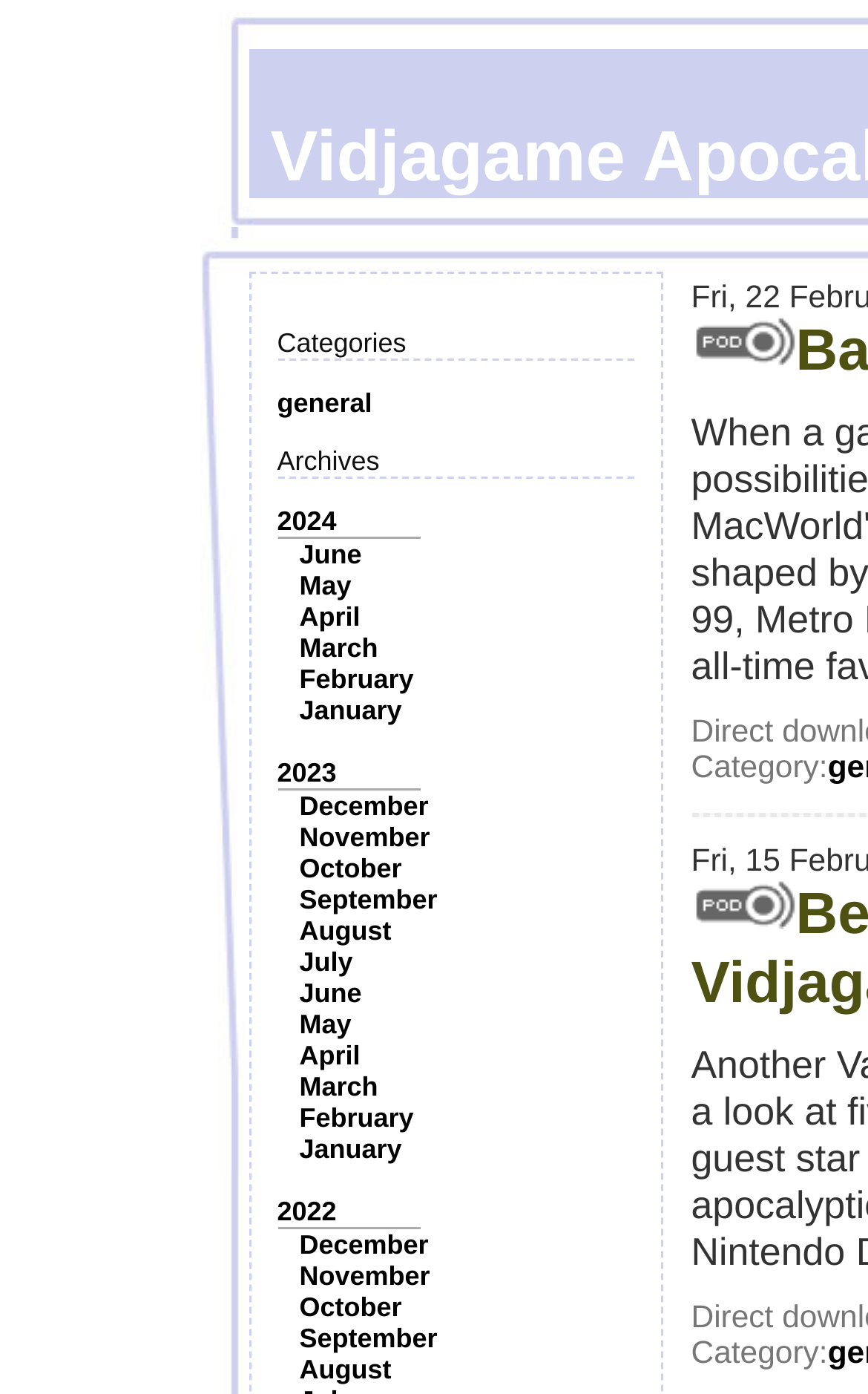Find the bounding box coordinates of the element I should click to carry out the following instruction: "View archives for 2024".

[0.319, 0.363, 0.388, 0.385]